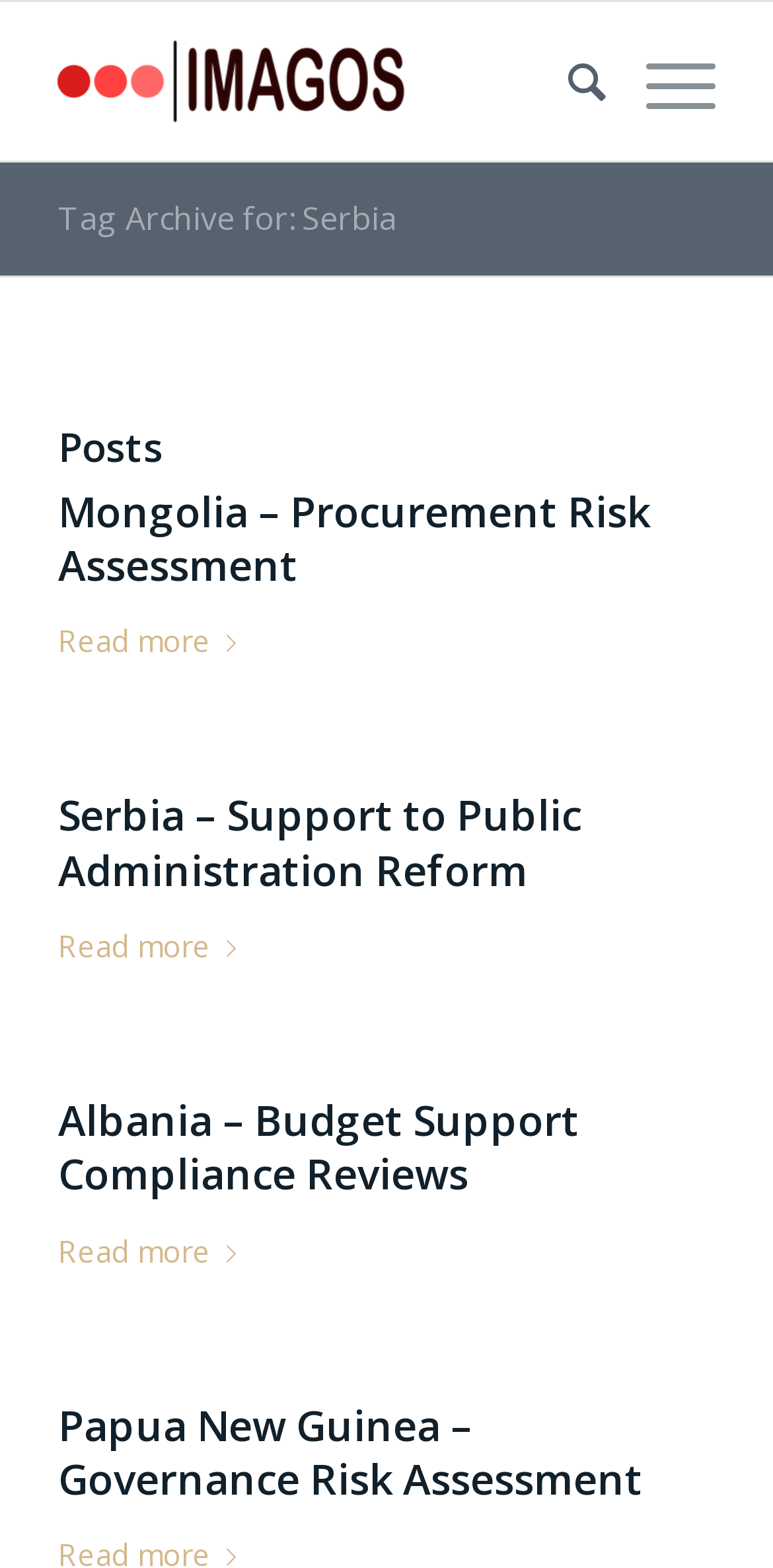Please pinpoint the bounding box coordinates for the region I should click to adhere to this instruction: "Read more about Mongolia – Procurement Risk Assessment".

[0.075, 0.392, 0.326, 0.428]